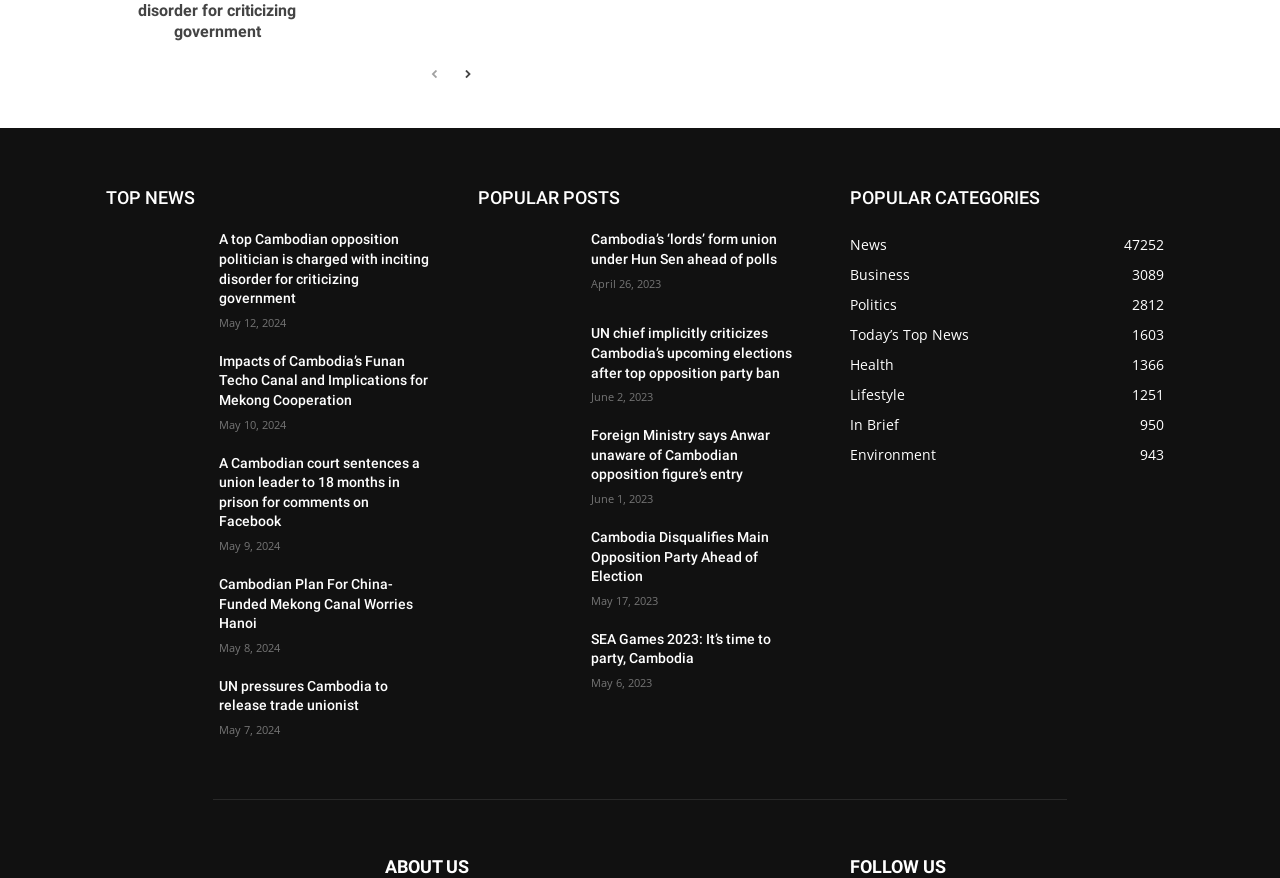Determine the bounding box coordinates for the clickable element to execute this instruction: "read top news". Provide the coordinates as four float numbers between 0 and 1, i.e., [left, top, right, bottom].

[0.083, 0.208, 0.336, 0.244]